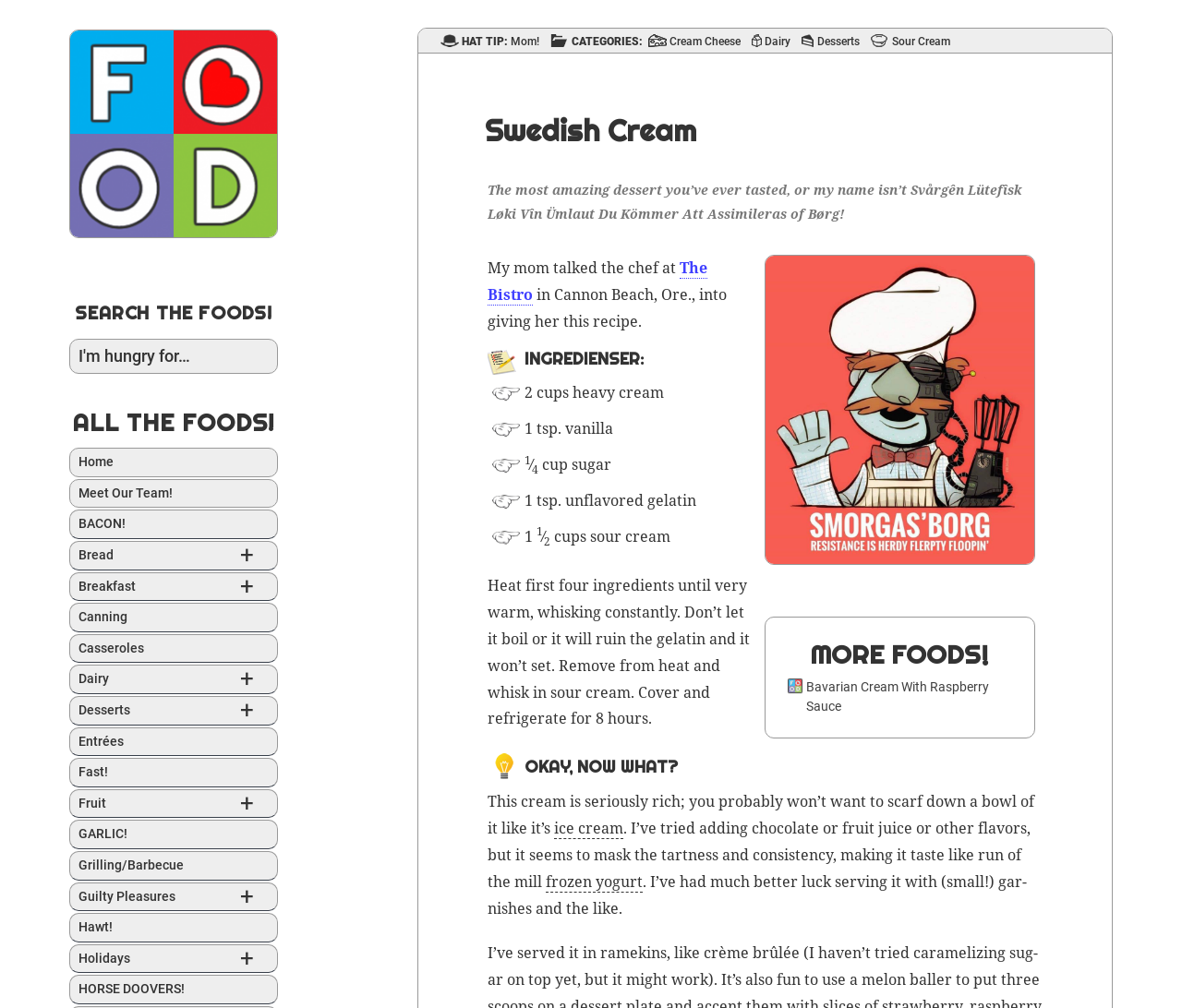Find and indicate the bounding box coordinates of the region you should select to follow the given instruction: "Read about Swedish Cream".

[0.41, 0.112, 0.884, 0.148]